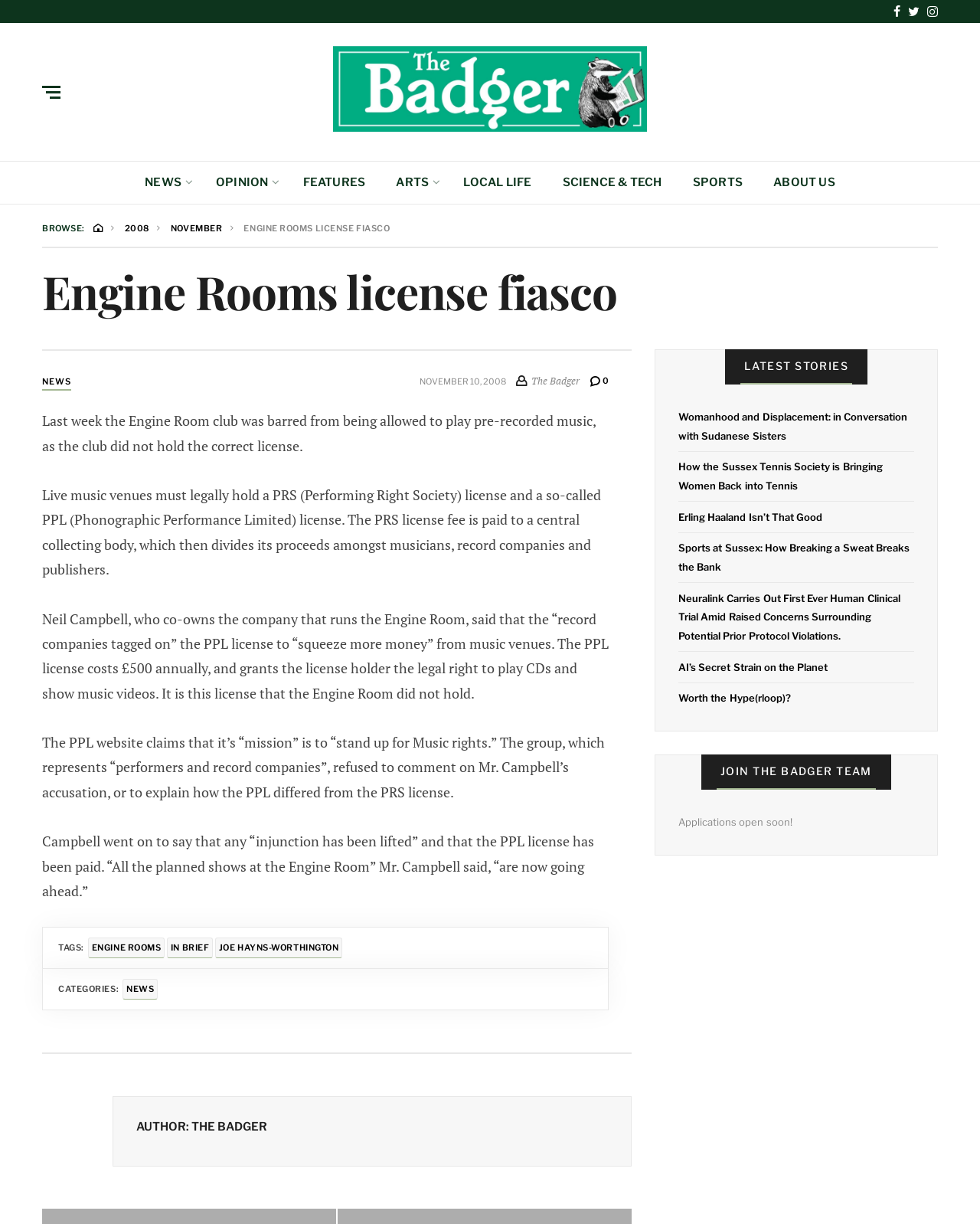Specify the bounding box coordinates for the region that must be clicked to perform the given instruction: "Read the article about Engine Rooms license fiasco".

[0.043, 0.285, 0.645, 0.861]